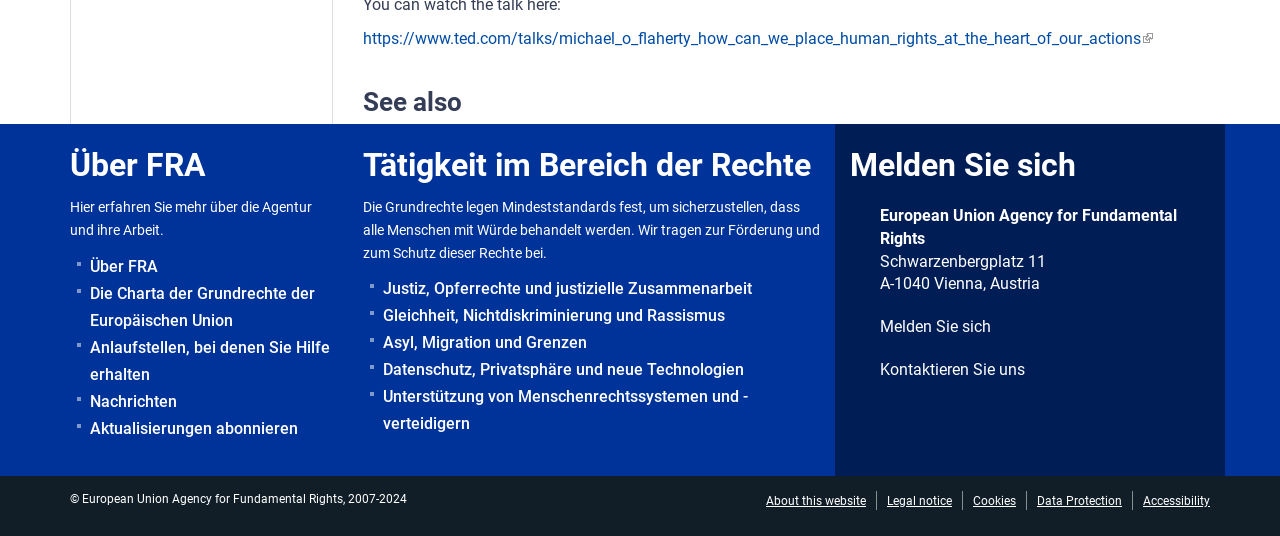Find the bounding box of the element with the following description: "Aktualisierungen abonnieren". The coordinates must be four float numbers between 0 and 1, formatted as [left, top, right, bottom].

[0.059, 0.773, 0.26, 0.824]